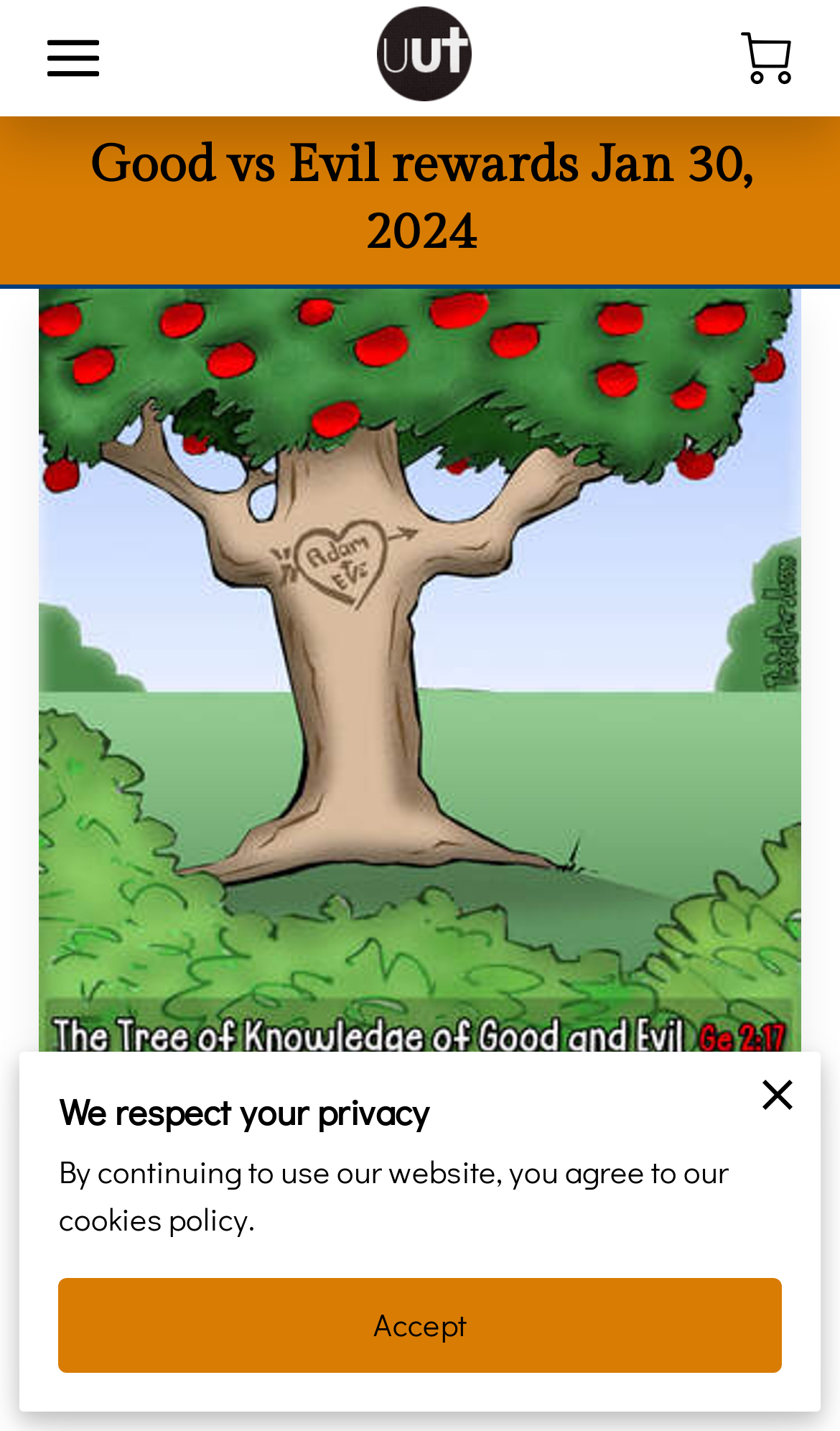Please indicate the bounding box coordinates for the clickable area to complete the following task: "View the BIO page". The coordinates should be specified as four float numbers between 0 and 1, i.e., [left, top, right, bottom].

[0.476, 0.177, 0.524, 0.2]